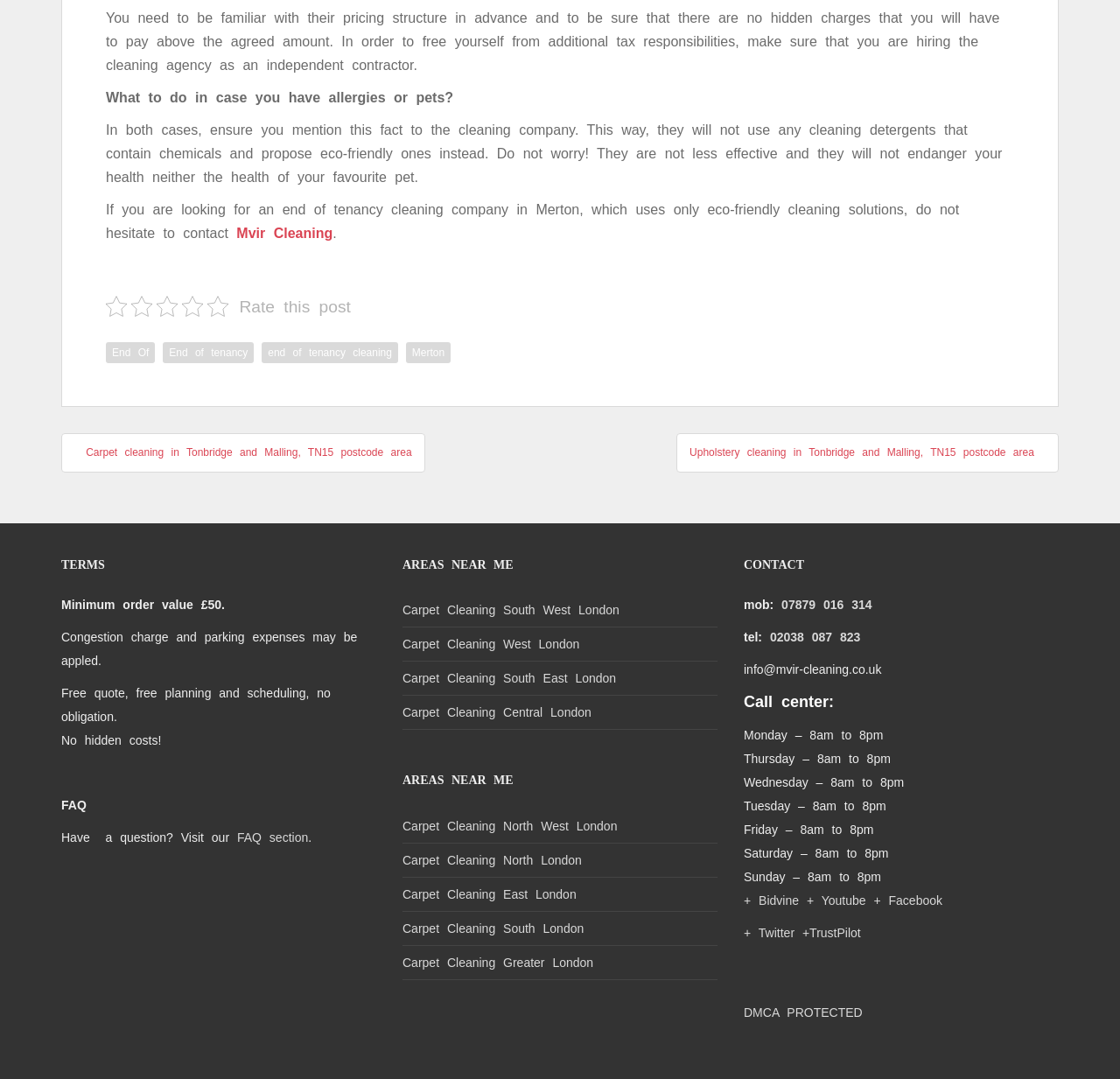Pinpoint the bounding box coordinates of the clickable area necessary to execute the following instruction: "Explore 'AREAS NEAR ME'". The coordinates should be given as four float numbers between 0 and 1, namely [left, top, right, bottom].

[0.359, 0.517, 0.641, 0.53]